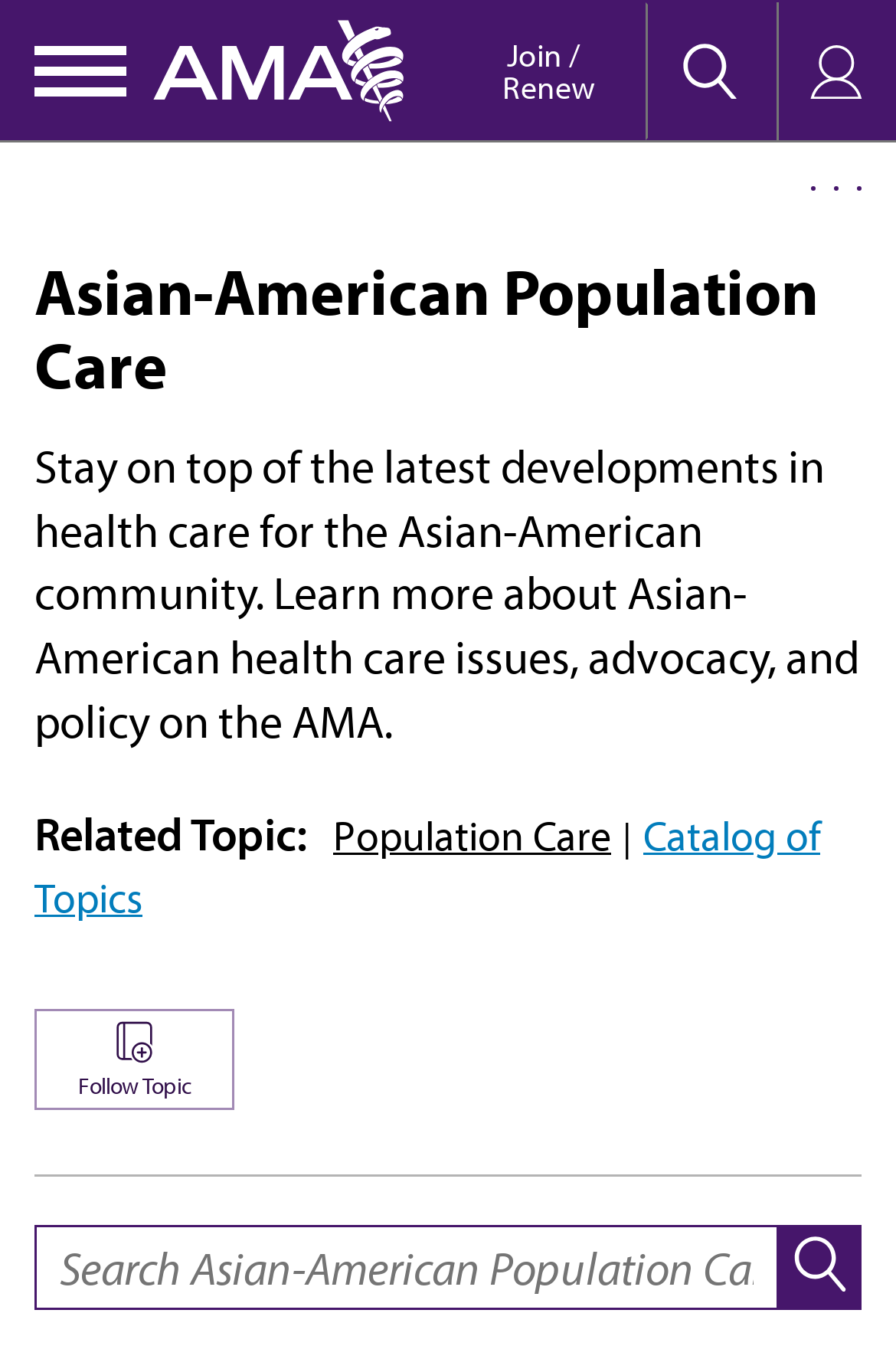Could you highlight the region that needs to be clicked to execute the instruction: "Follow the 'Population Care' topic"?

[0.041, 0.751, 0.259, 0.81]